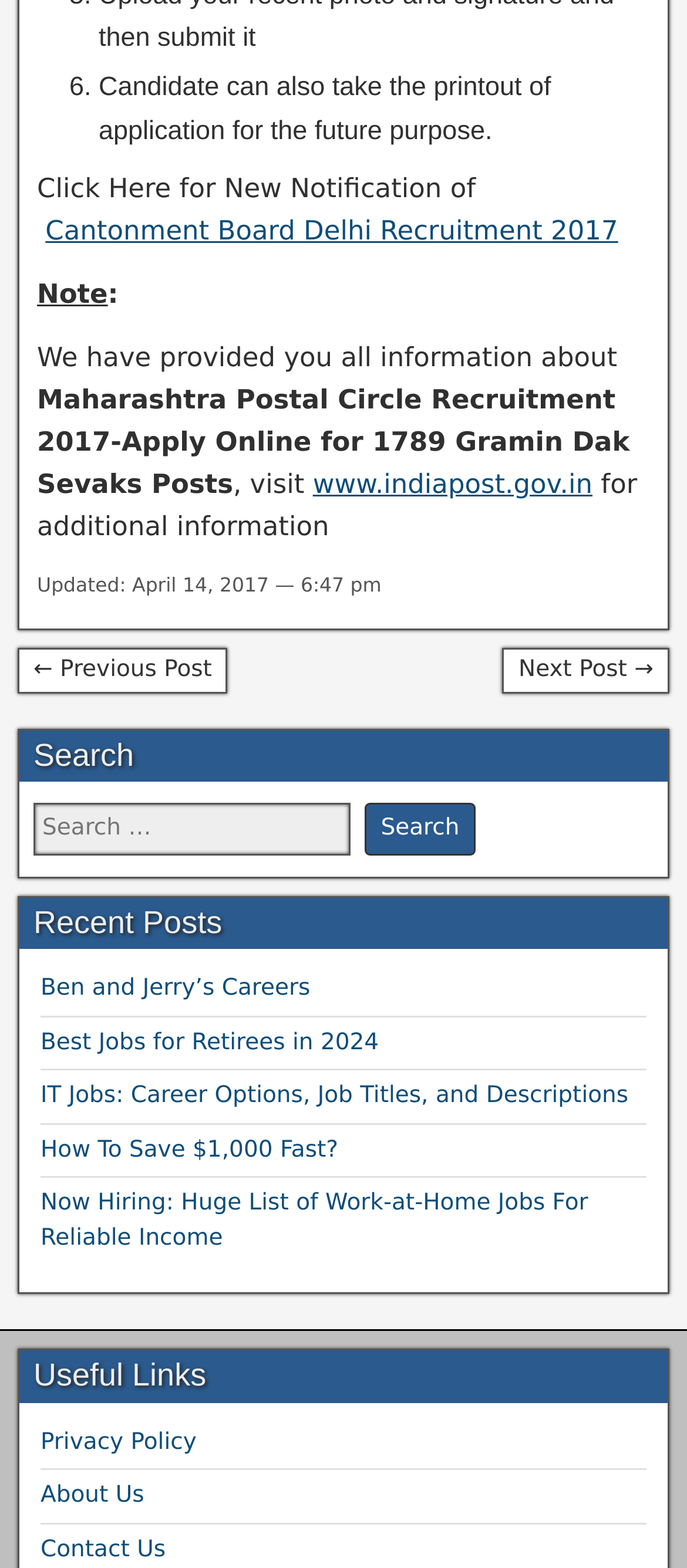Answer the question with a single word or phrase: 
What is the purpose of the 'Search' section?

To search for posts